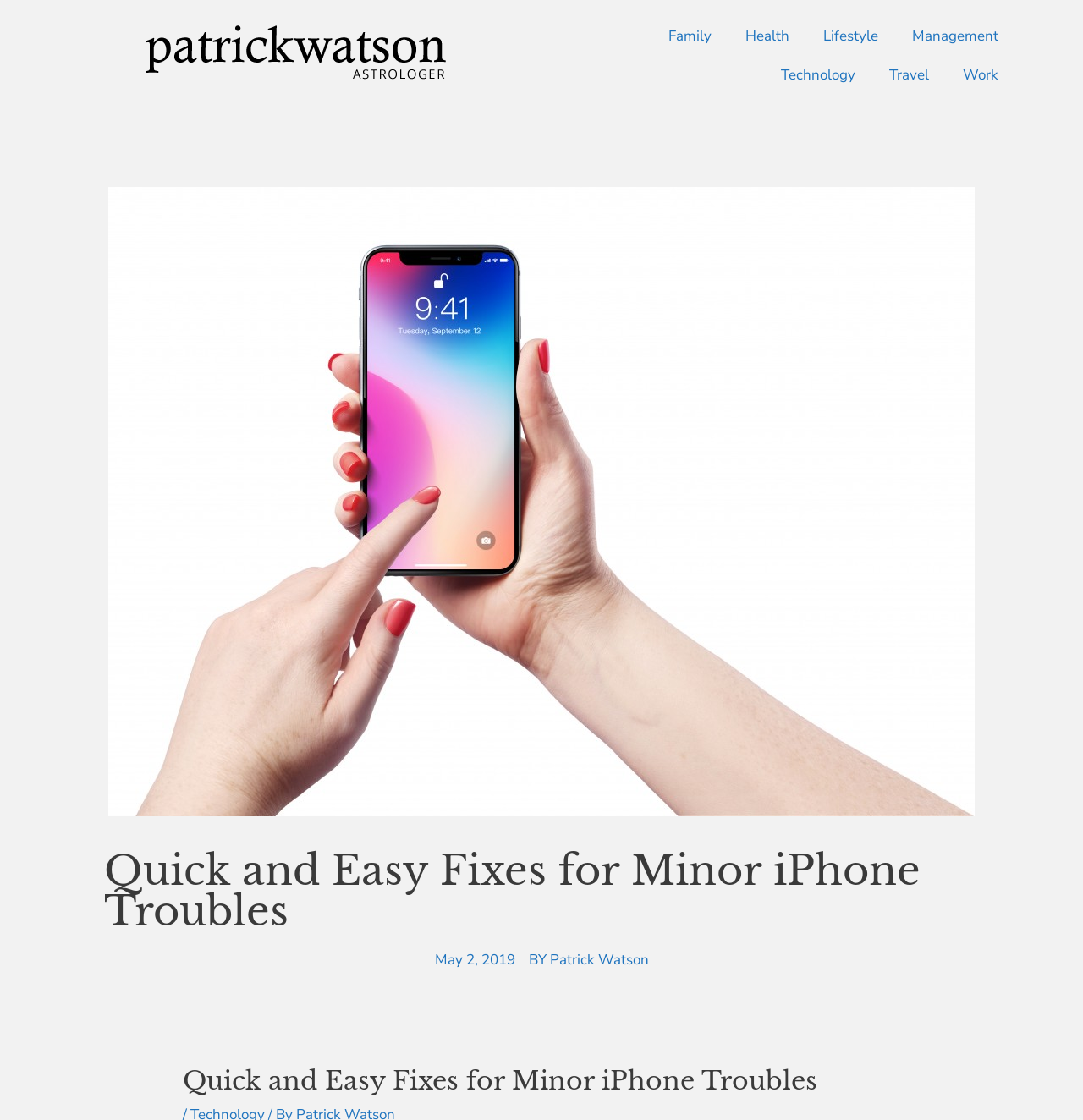Determine the coordinates of the bounding box for the clickable area needed to execute this instruction: "Click the logo of Patrick Watson Astrologer".

[0.127, 0.015, 0.427, 0.082]